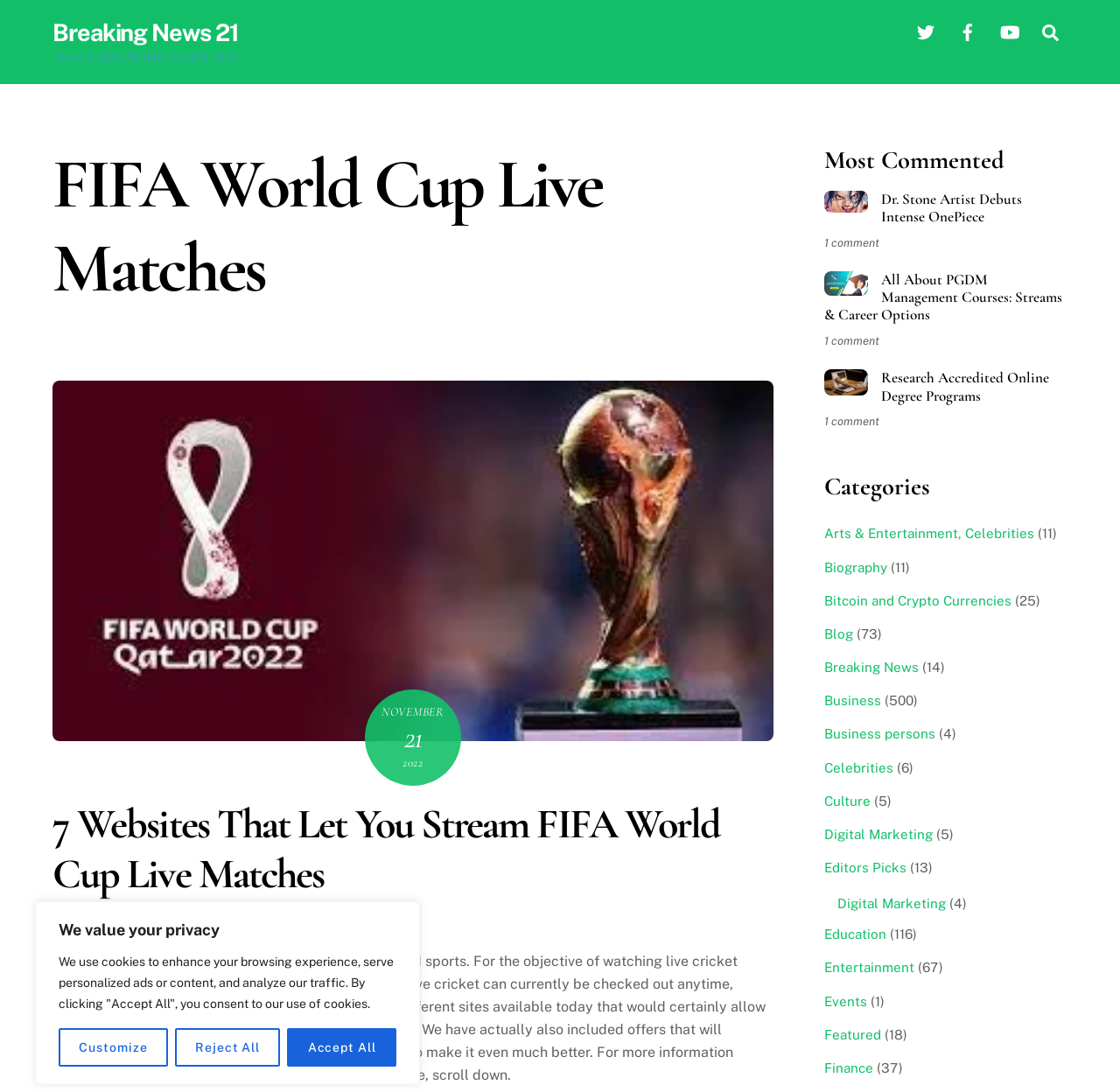Please determine the bounding box of the UI element that matches this description: Arts & Entertainment, Celebrities. The coordinates should be given as (top-left x, top-left y, bottom-right x, bottom-right y), with all values between 0 and 1.

[0.736, 0.482, 0.923, 0.496]